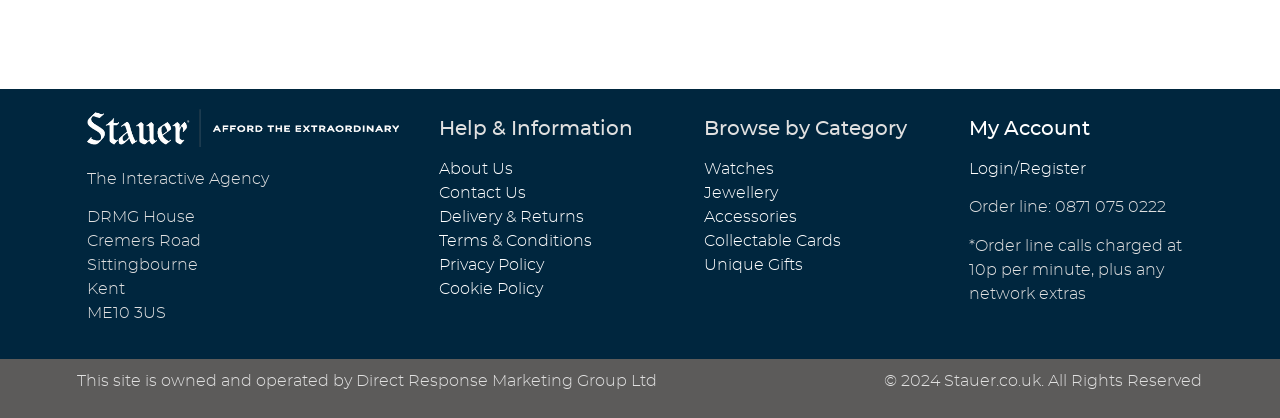Examine the image and give a thorough answer to the following question:
What is the phone number for orders?

The phone number for orders can be found in the 'My Account' section, where it is written as 'Order line: 0871 075 0222' in a static text element.